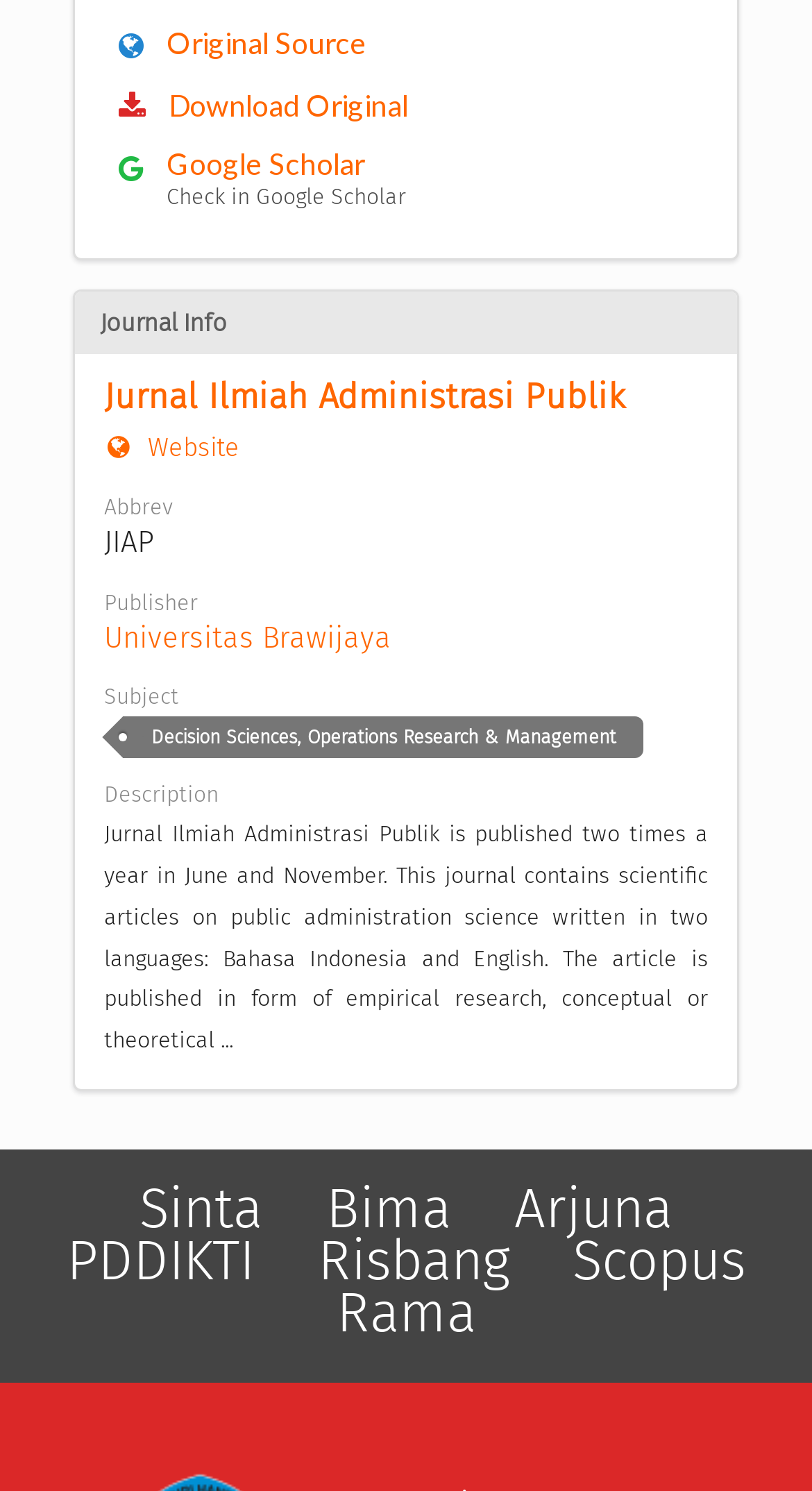Determine the bounding box coordinates of the section to be clicked to follow the instruction: "Search in Scopus". The coordinates should be given as four float numbers between 0 and 1, formatted as [left, top, right, bottom].

[0.671, 0.775, 0.952, 0.916]